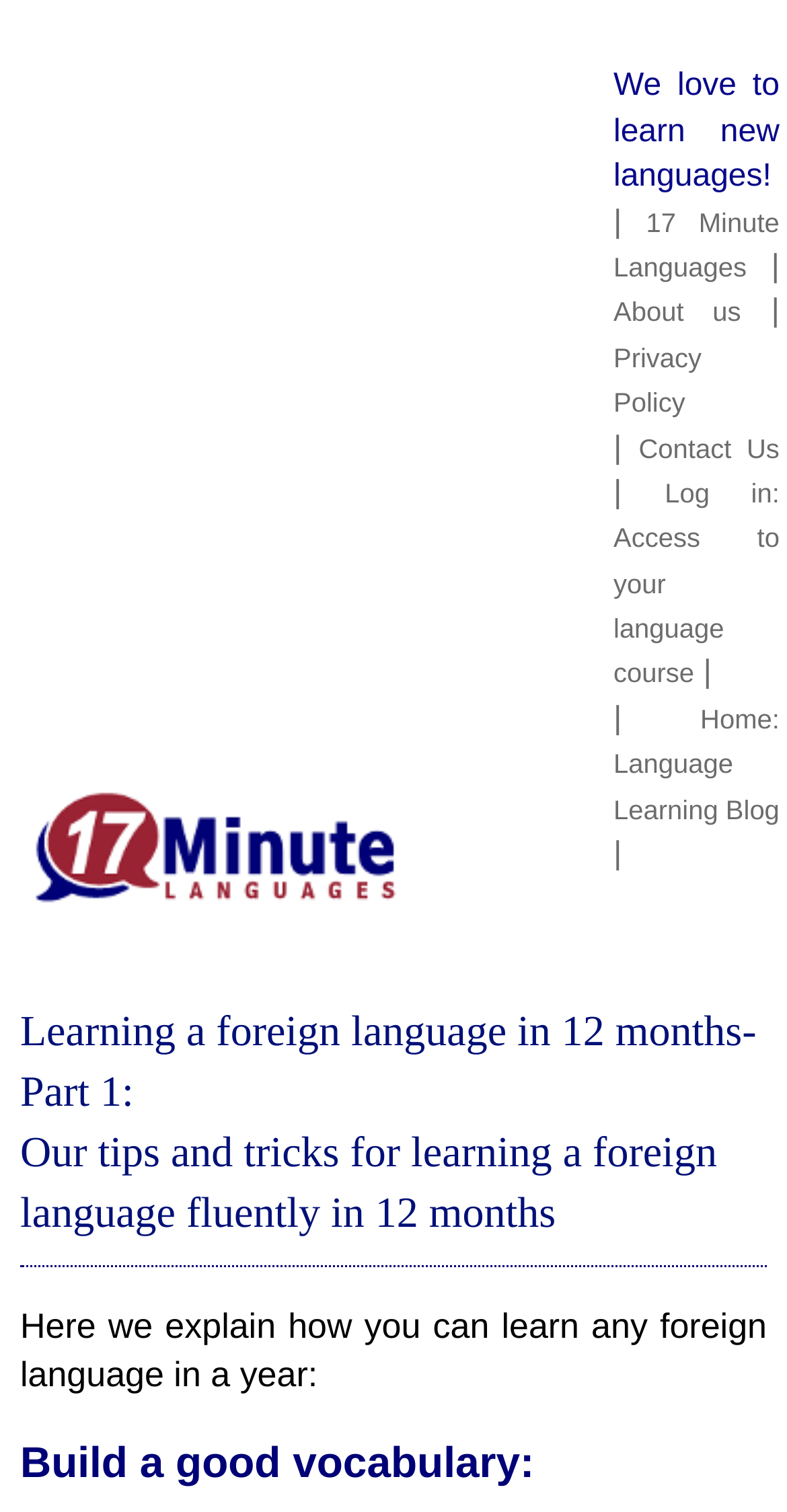What is the main heading of this webpage? Please extract and provide it.

Learning a foreign language in 12 months- Part 1:
Our tips and tricks for learning a foreign language fluently in 12 months